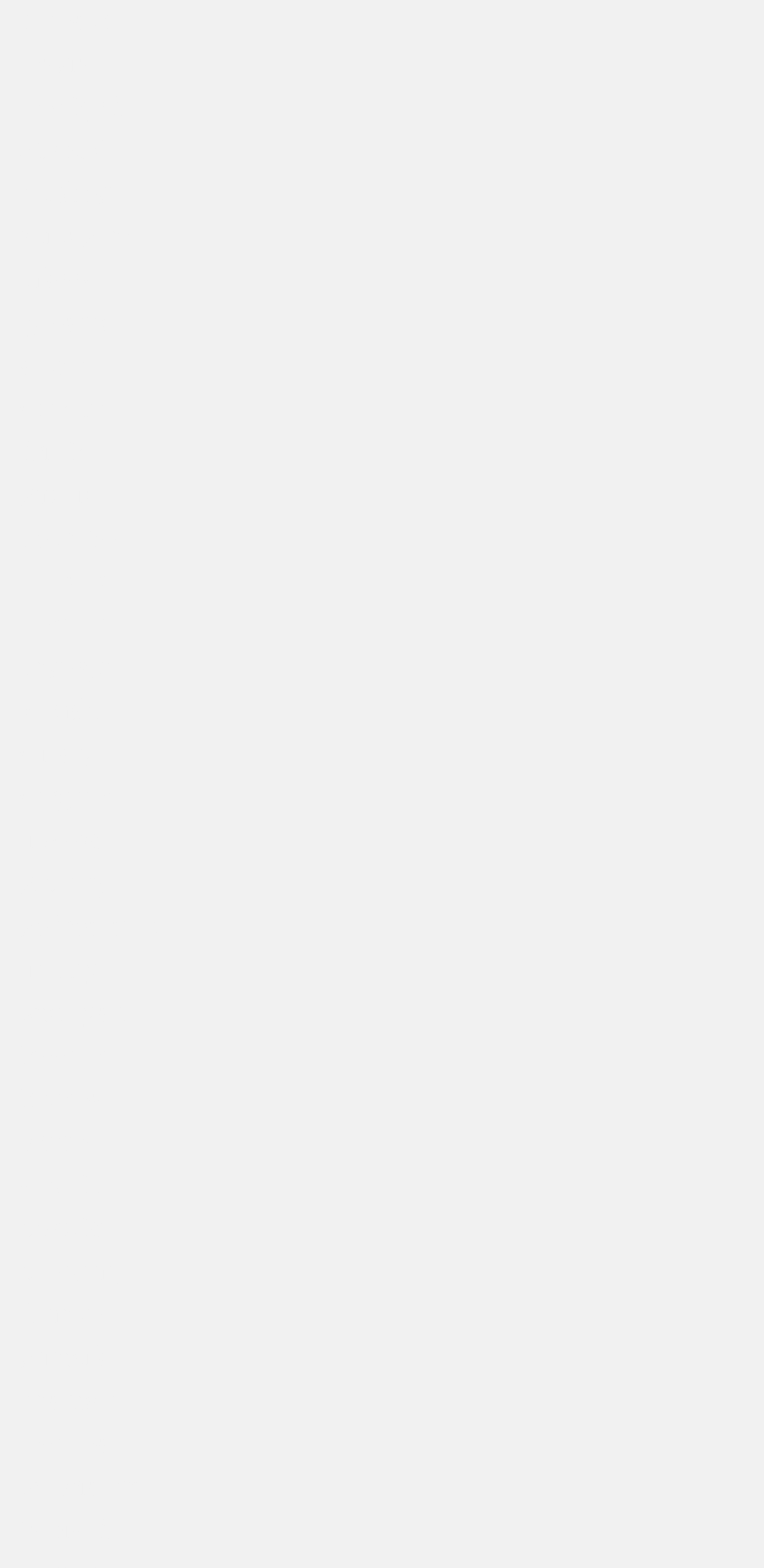What is the first link on the webpage?
Provide a short answer using one word or a brief phrase based on the image.

deneaks